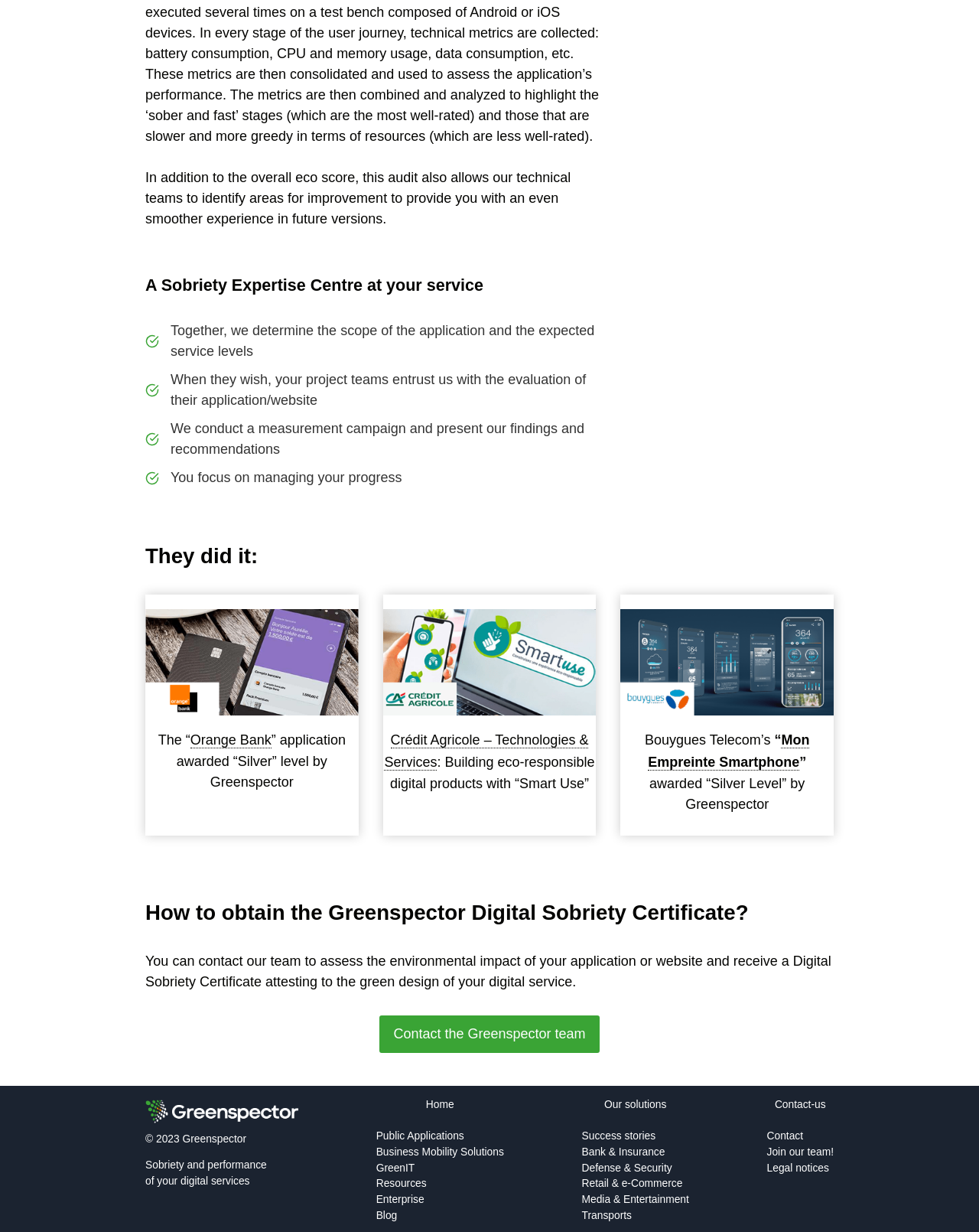Using details from the image, please answer the following question comprehensively:
How can I get a Digital Sobriety Certificate?

To get a Digital Sobriety Certificate, one needs to contact the Greenspector team, as mentioned in the text 'You can contact our team to assess the environmental impact of your application or website and receive a Digital Sobriety Certificate attesting to the green design of your digital service.'